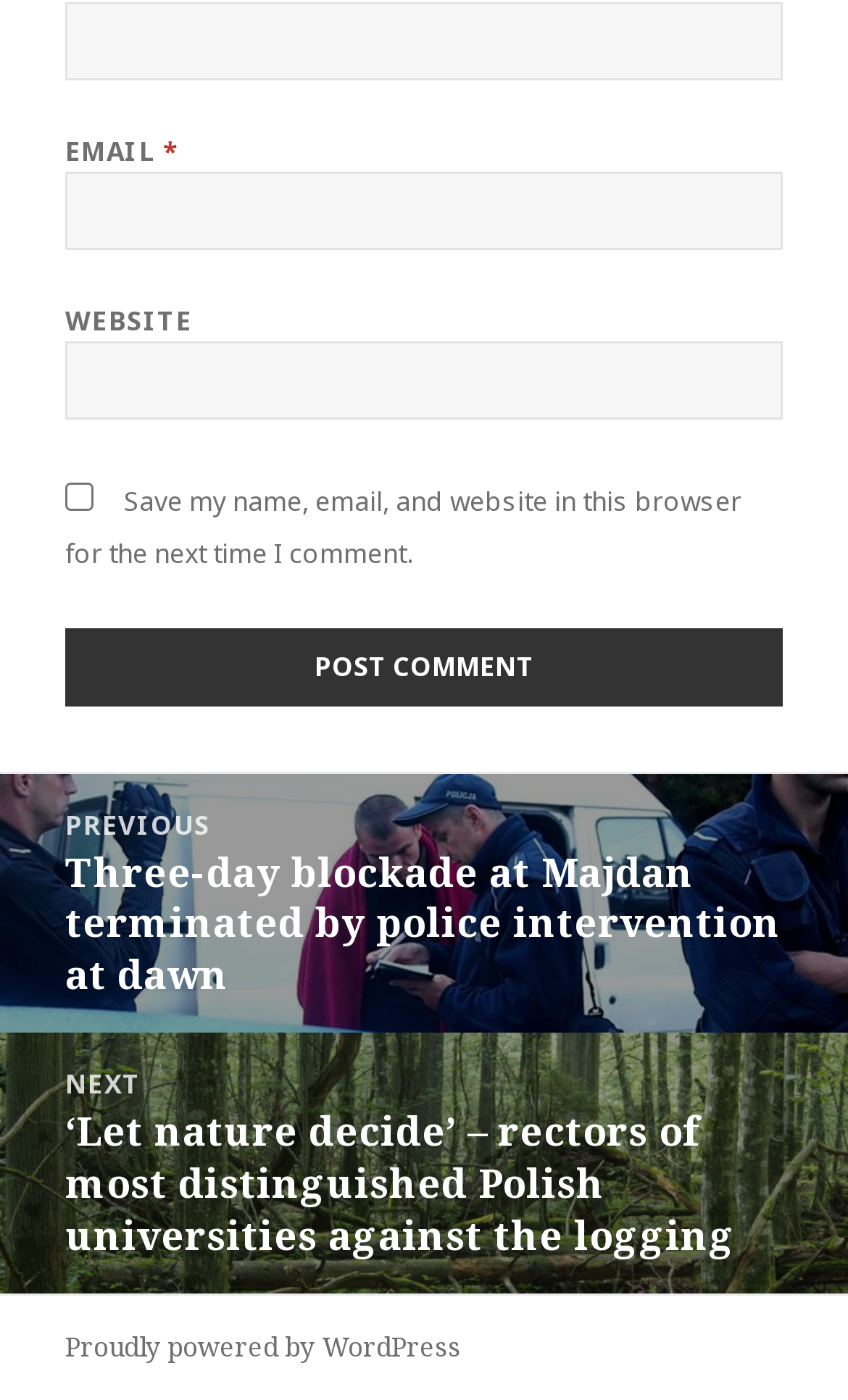Kindly determine the bounding box coordinates for the clickable area to achieve the given instruction: "Search".

None